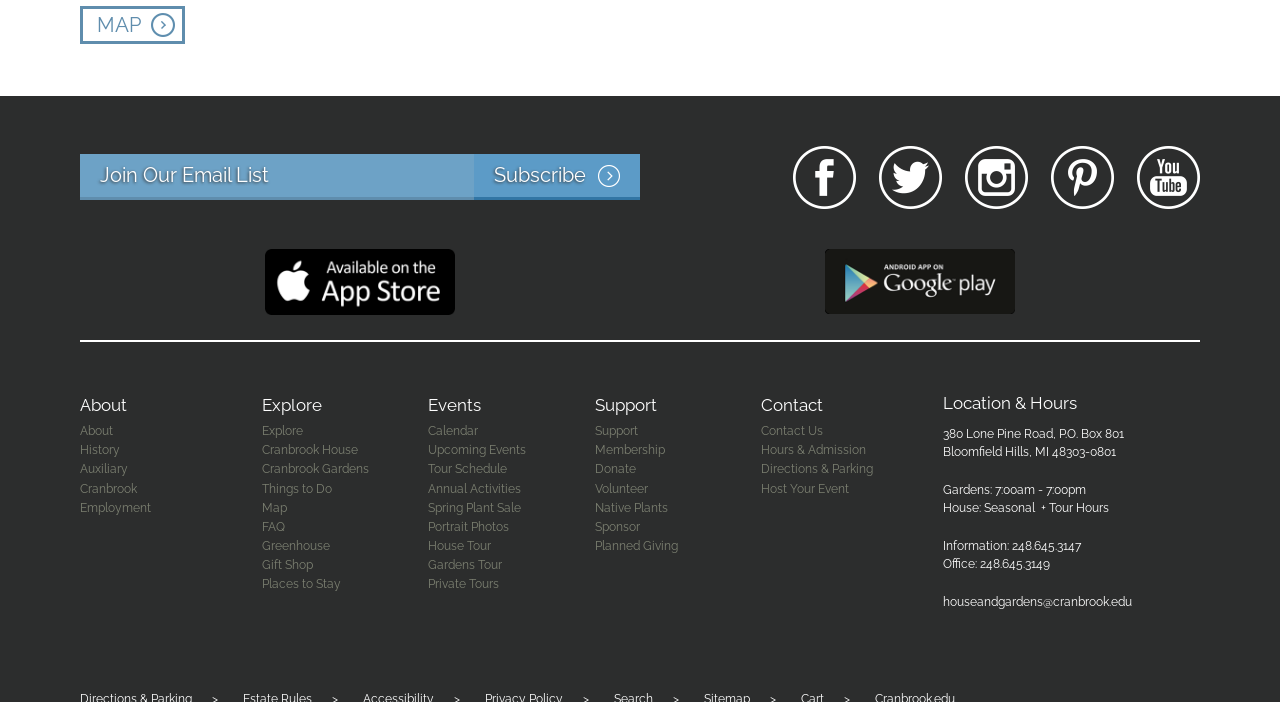Could you specify the bounding box coordinates for the clickable section to complete the following instruction: "View the map"?

[0.062, 0.009, 0.145, 0.063]